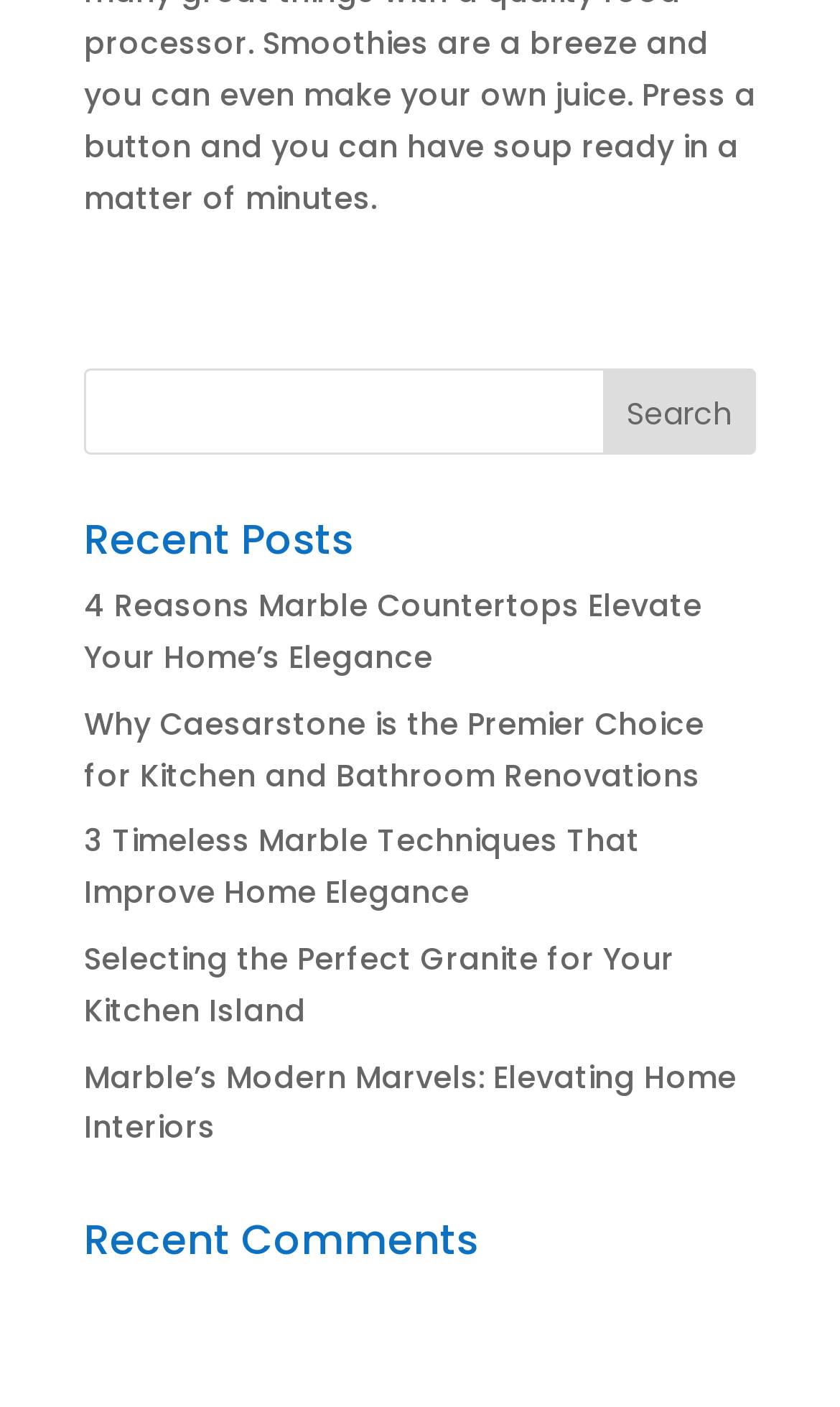Locate the bounding box of the UI element based on this description: "value="Search"". Provide four float numbers between 0 and 1 as [left, top, right, bottom].

[0.718, 0.262, 0.9, 0.324]